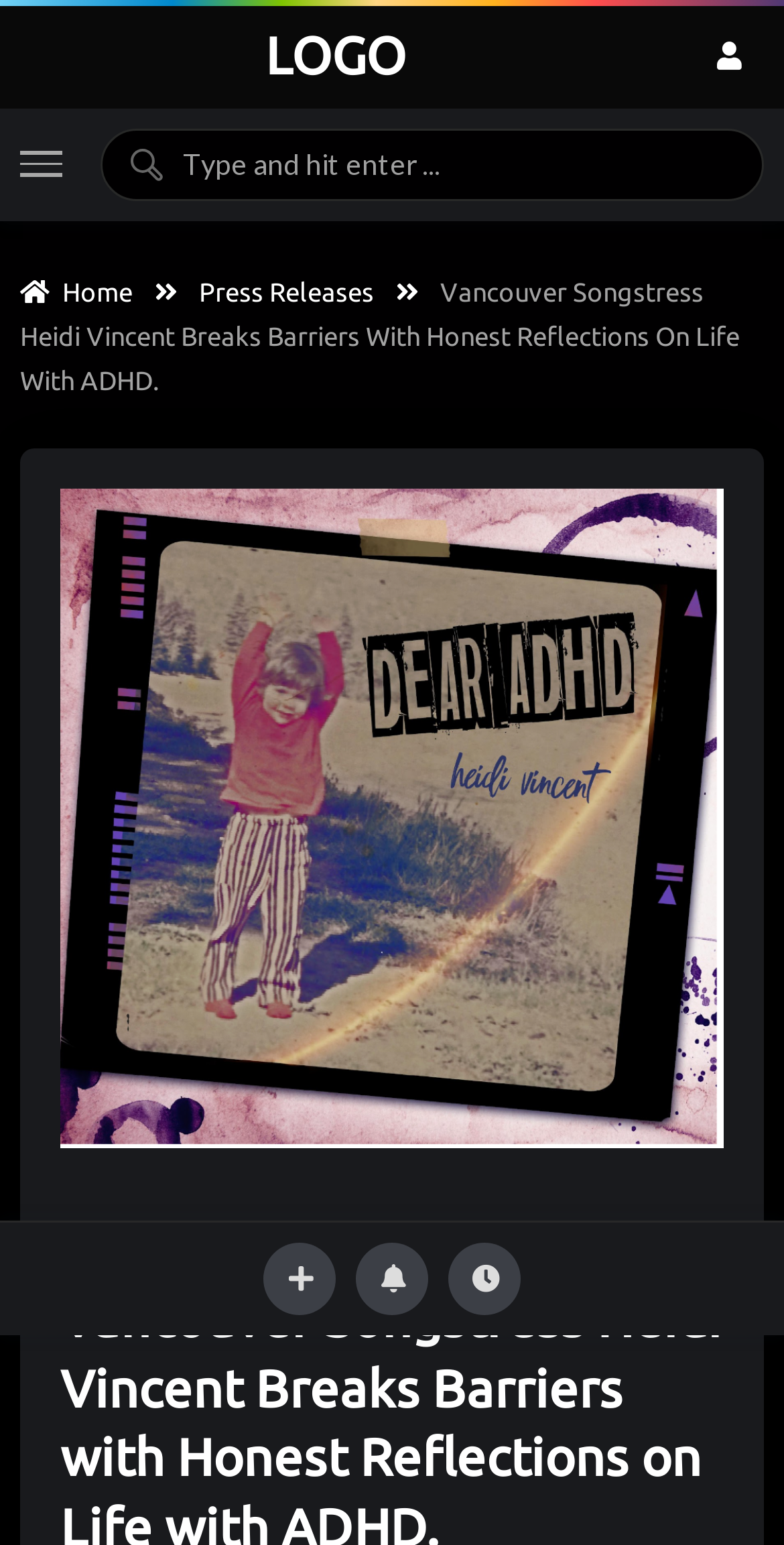Please locate the UI element described by "Press Releases" and provide its bounding box coordinates.

[0.077, 0.795, 0.323, 0.824]